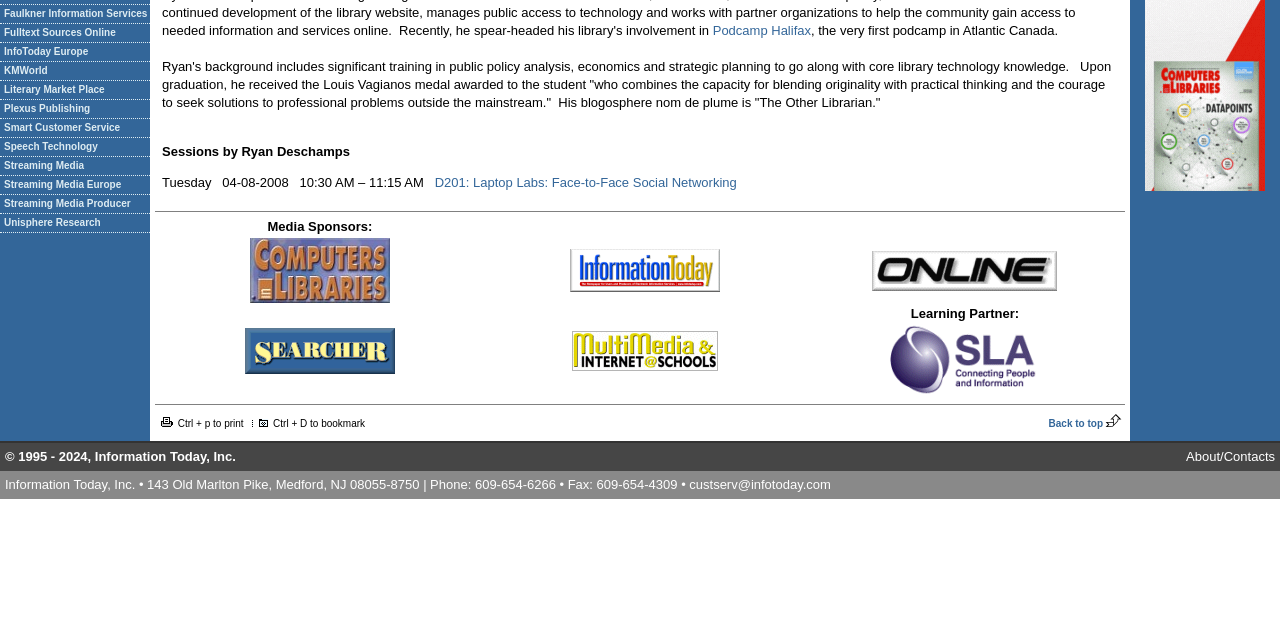Provide the bounding box for the UI element matching this description: "custserv@infotoday.com".

[0.539, 0.745, 0.649, 0.769]